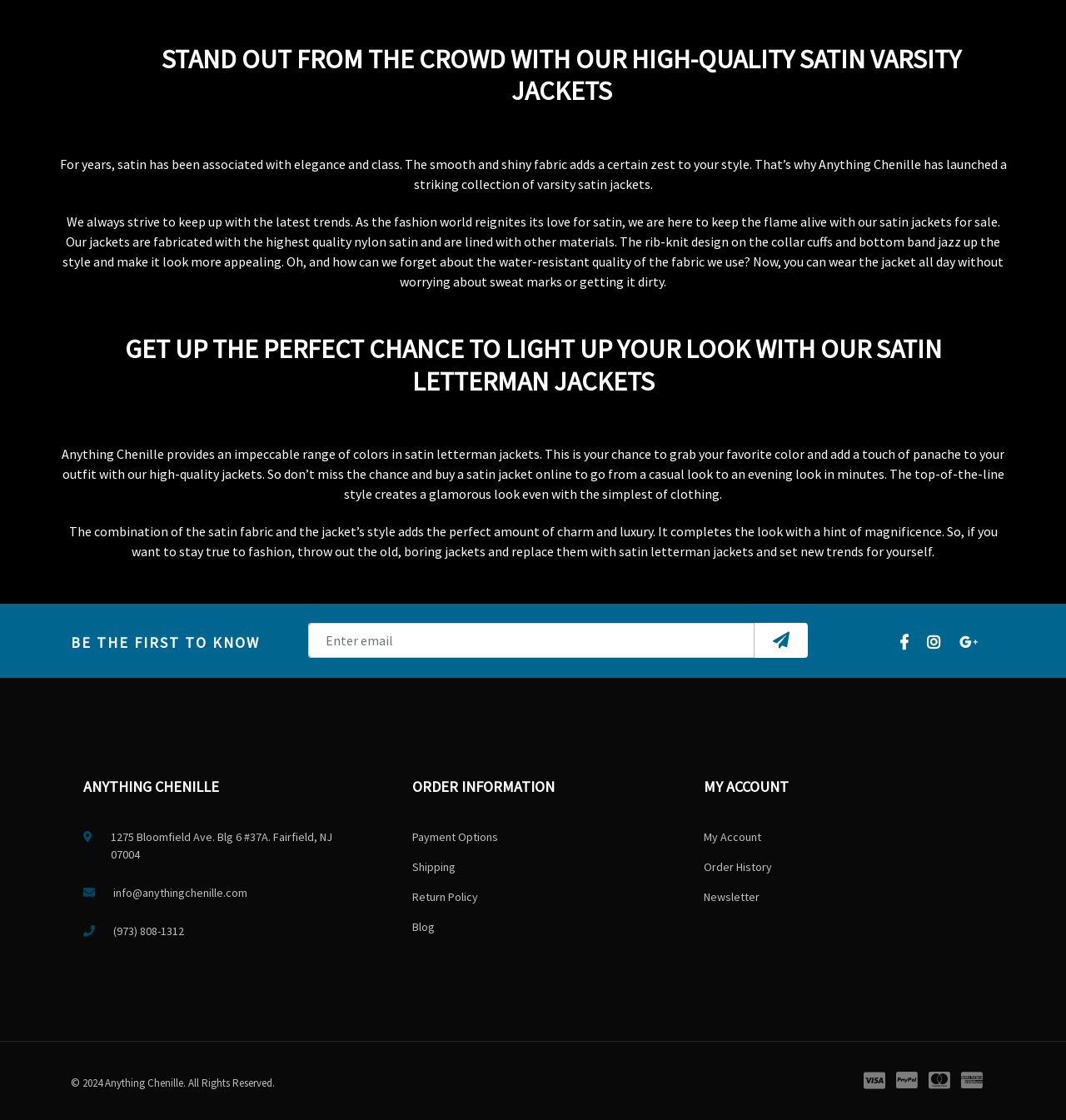Specify the bounding box coordinates of the area to click in order to execute this command: 'Click on Home'. The coordinates should consist of four float numbers ranging from 0 to 1, and should be formatted as [left, top, right, bottom].

None